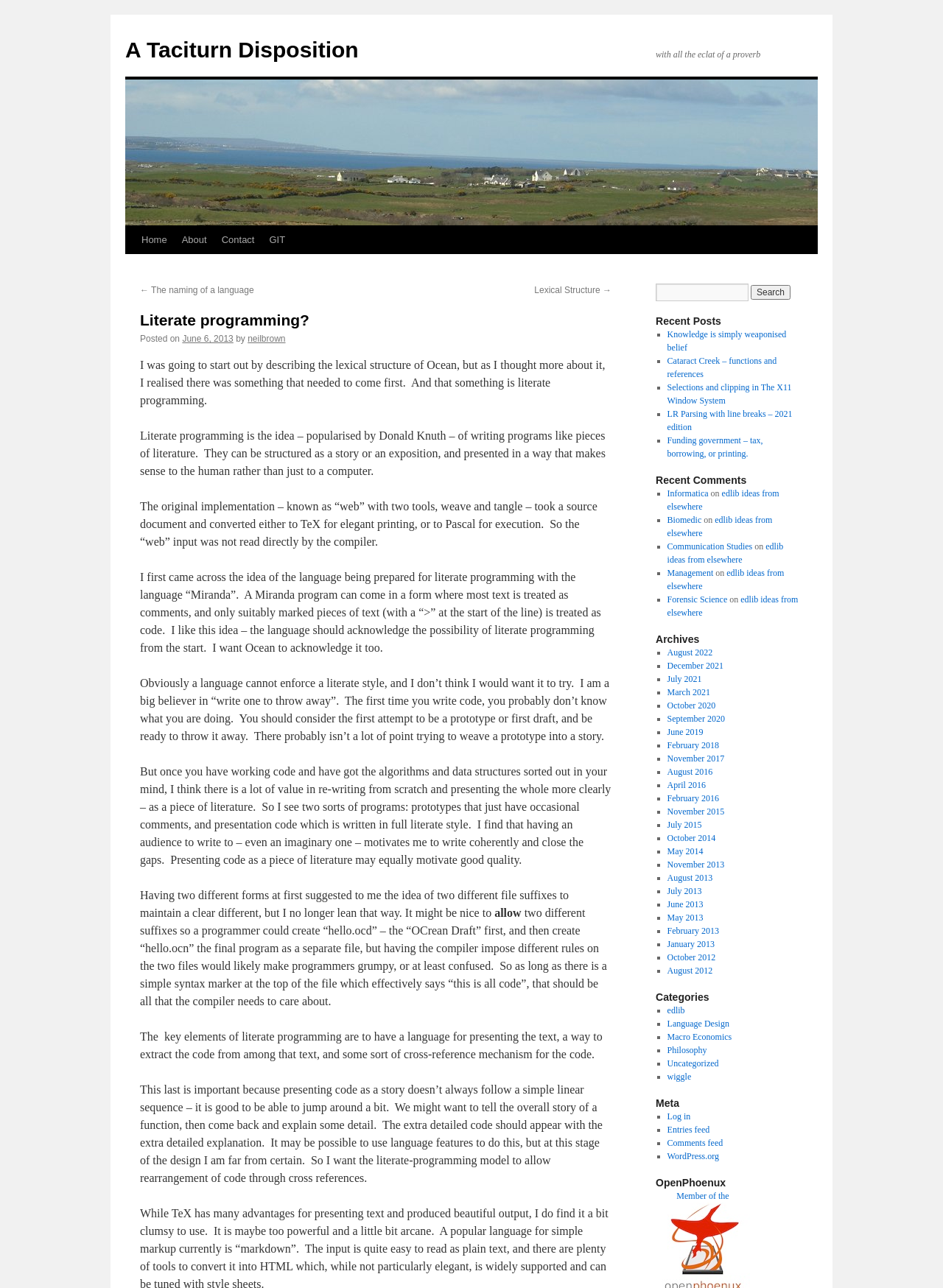Using the elements shown in the image, answer the question comprehensively: What is the purpose of cross-reference mechanism in literate programming?

According to the webpage, the cross-reference mechanism is important in literate programming because it allows the code to be rearranged, enabling the presentation of code in a non-linear sequence. This is useful when explaining a function, where the detailed code should appear with the detailed explanation.